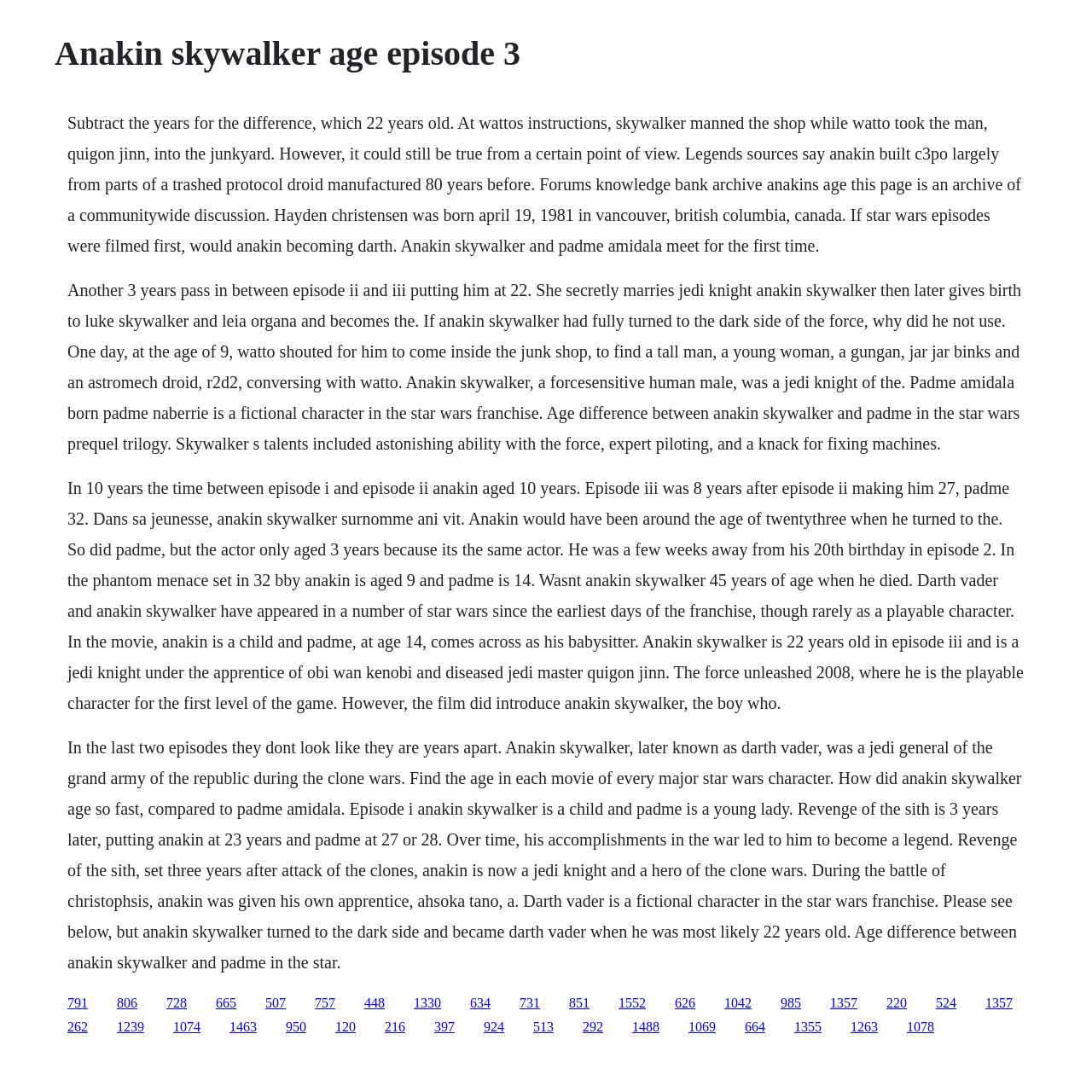Identify the main heading of the webpage and provide its text content.

Anakin skywalker age episode 3